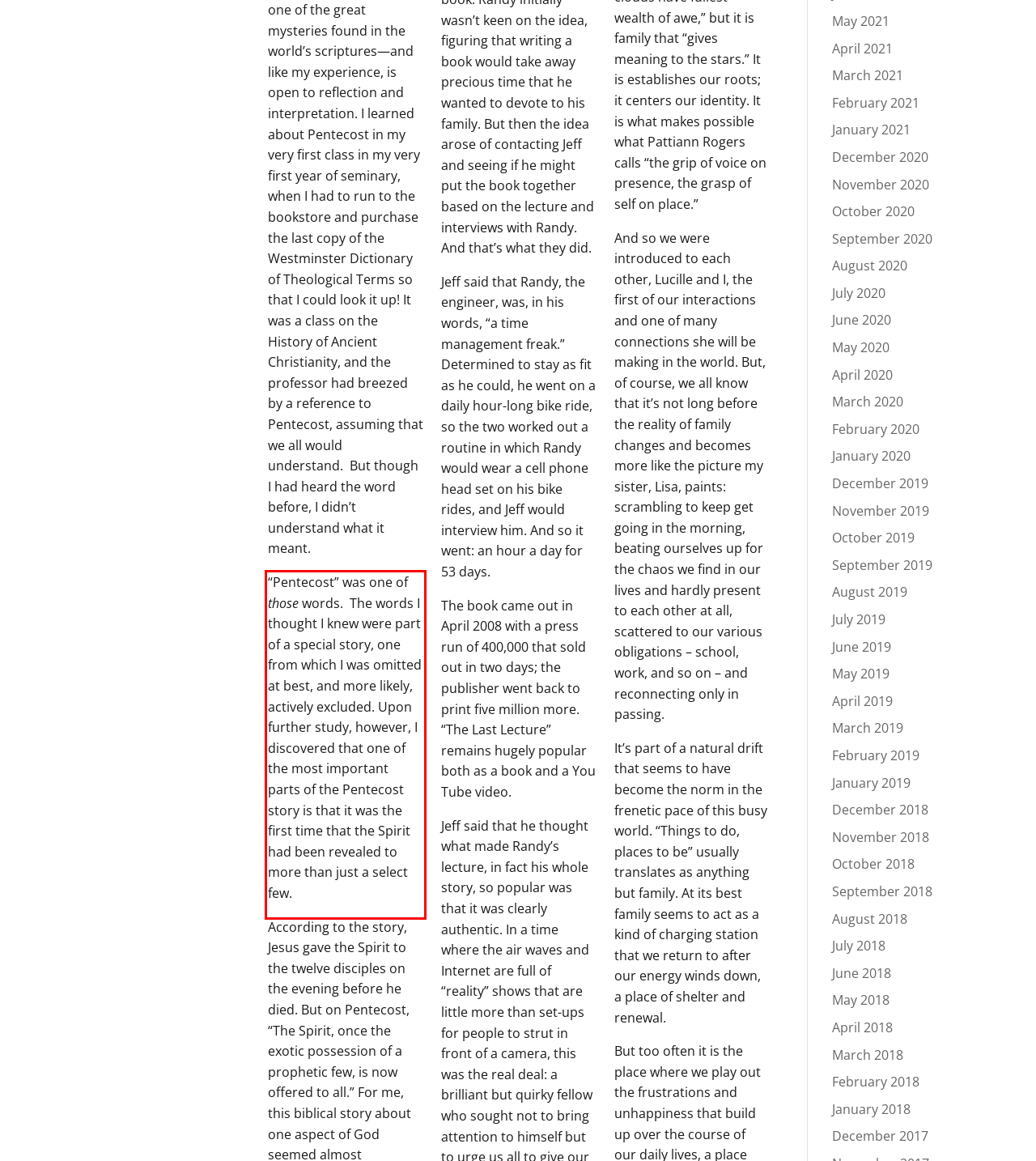Using OCR, extract the text content found within the red bounding box in the given webpage screenshot.

“Pentecost” was one of those words. The words I thought I knew were part of a special story, one from which I was omitted at best, and more likely, actively excluded. Upon further study, however, I discovered that one of the most important parts of the Pentecost story is that it was the first time that the Spirit had been revealed to more than just a select few.